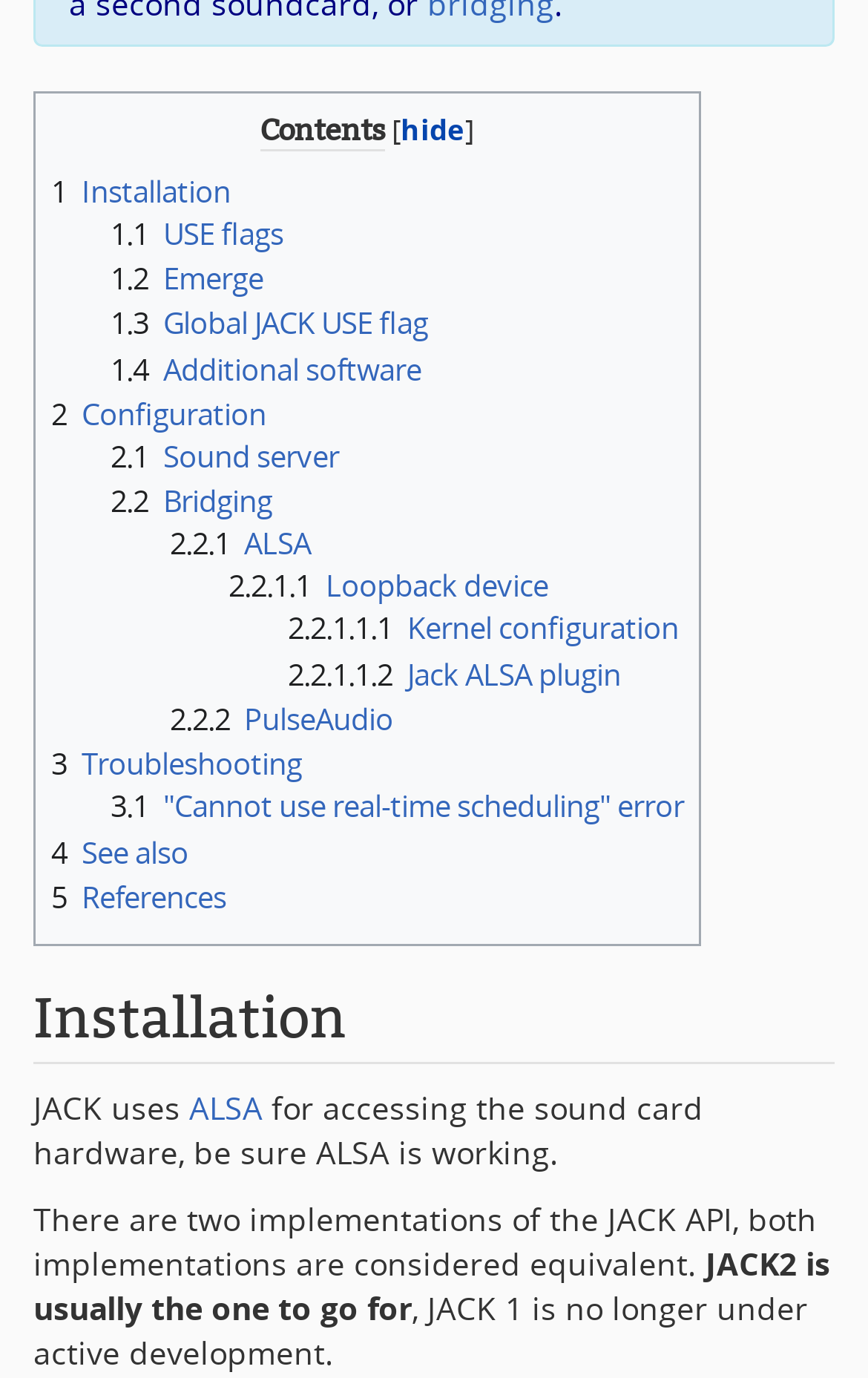What is the sound server mentioned in the Configuration section?
Please describe in detail the information shown in the image to answer the question.

I navigated to the heading 'Configuration' and found a link with the text '2.1 Sound server'. Under this link, I found another link with the text '2.2.1 ALSA', which suggests that ALSA is a sound server mentioned in the Configuration section.